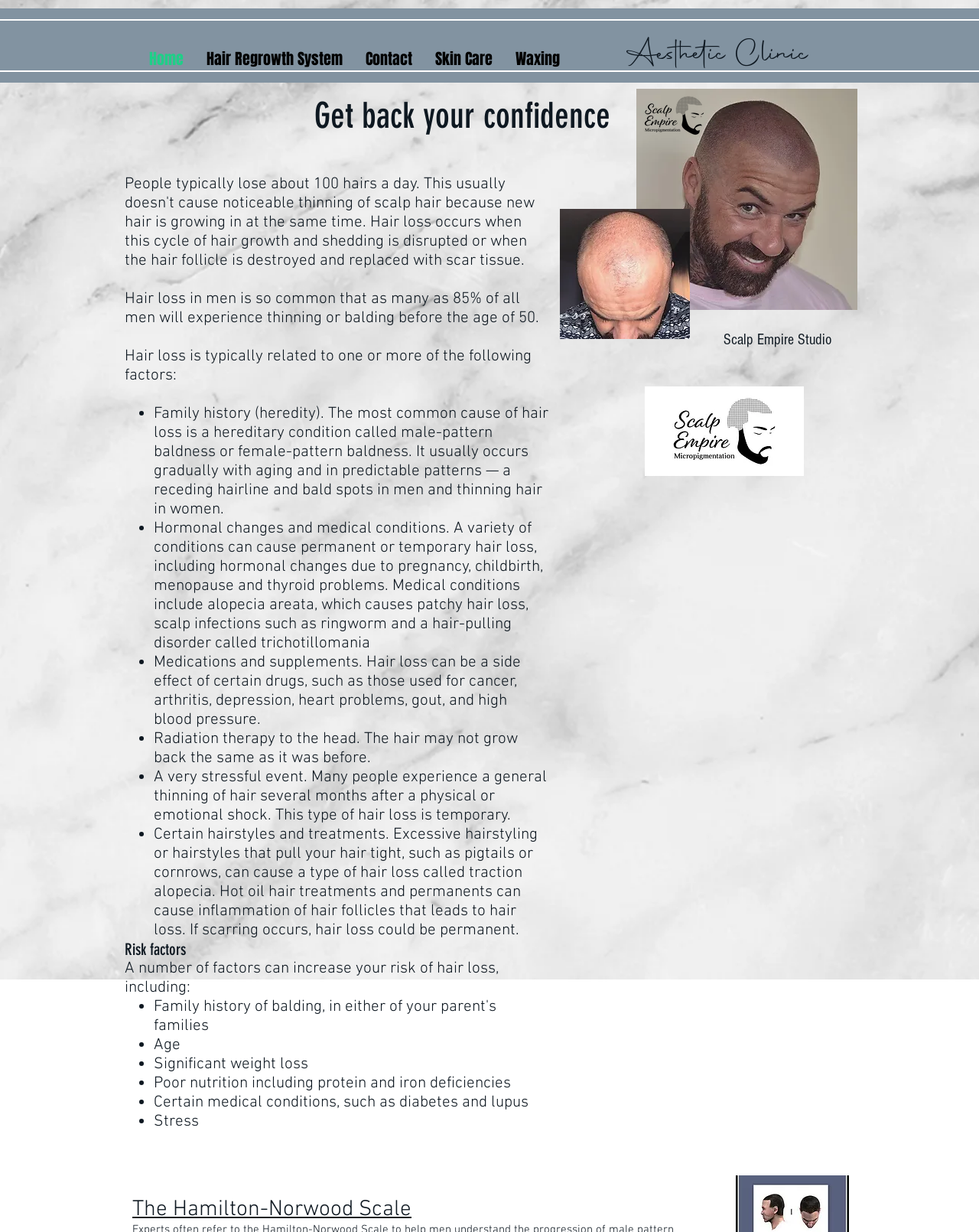Using the element description Hair Regrowth System, predict the bounding box coordinates for the UI element. Provide the coordinates in (top-left x, top-left y, bottom-right x, bottom-right y) format with values ranging from 0 to 1.

[0.199, 0.039, 0.361, 0.042]